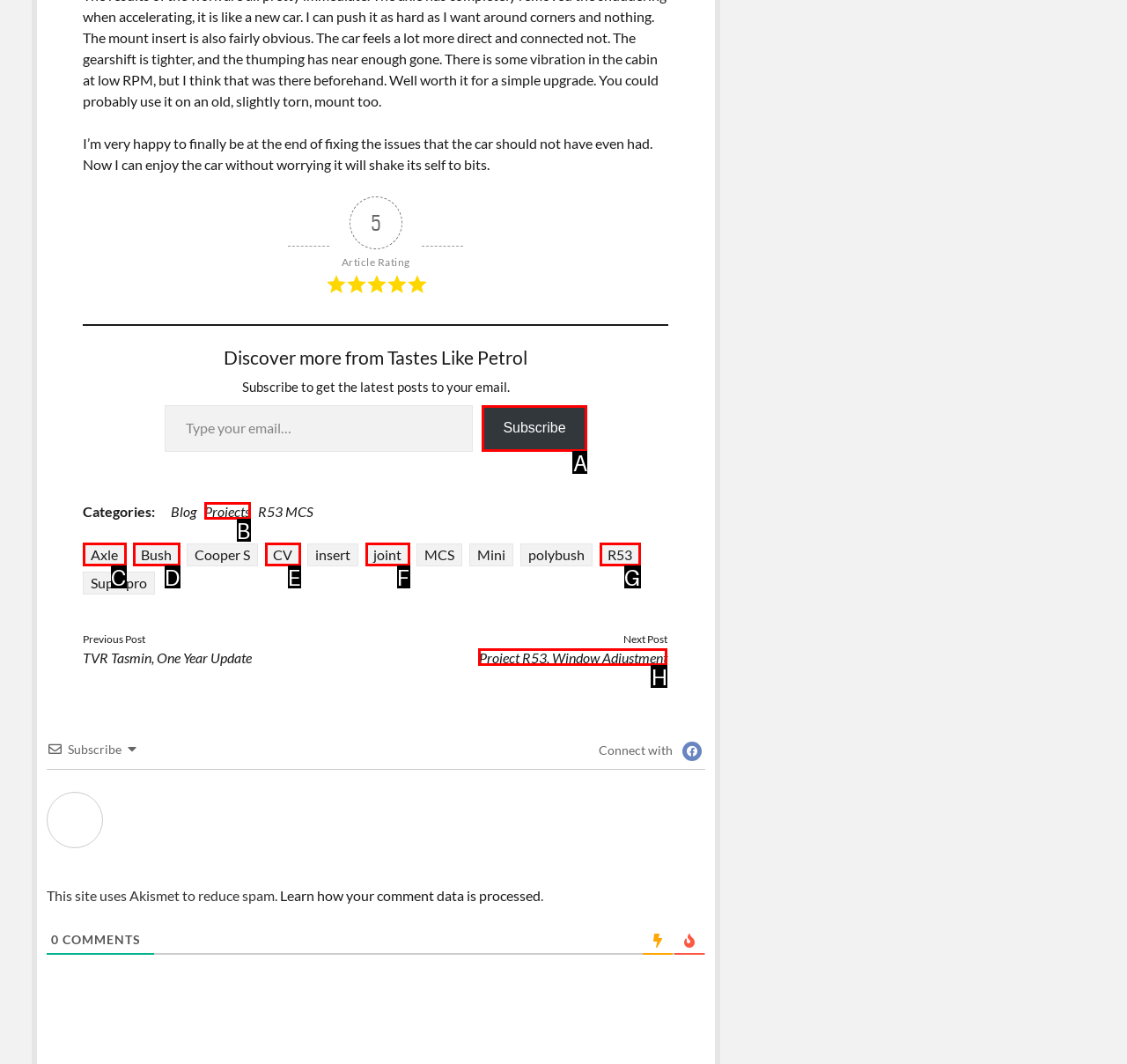Identify the option that corresponds to: Project R53, Window Adjustment
Respond with the corresponding letter from the choices provided.

H